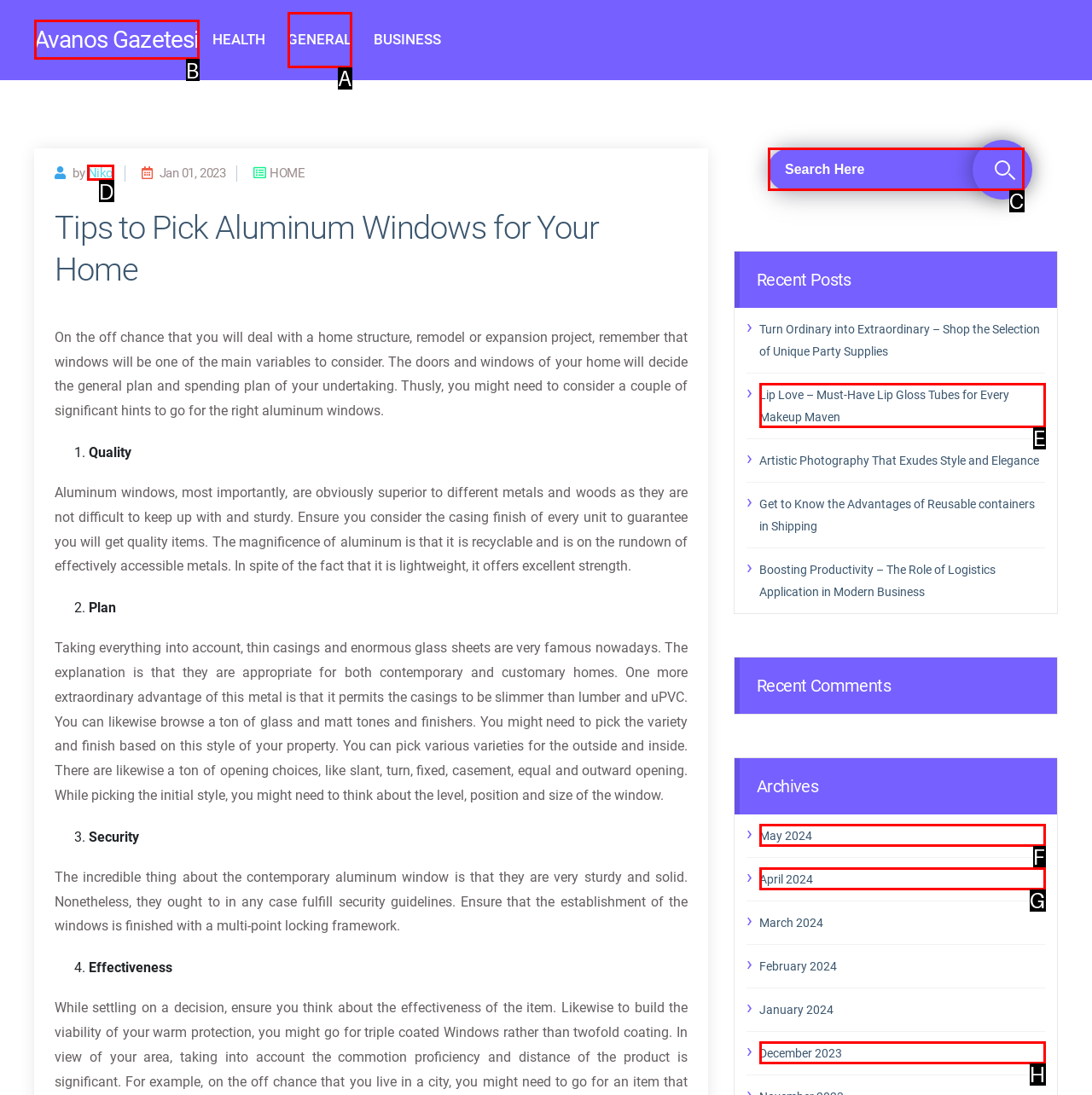Which option should I select to accomplish the task: Read the article by Niko? Respond with the corresponding letter from the given choices.

D